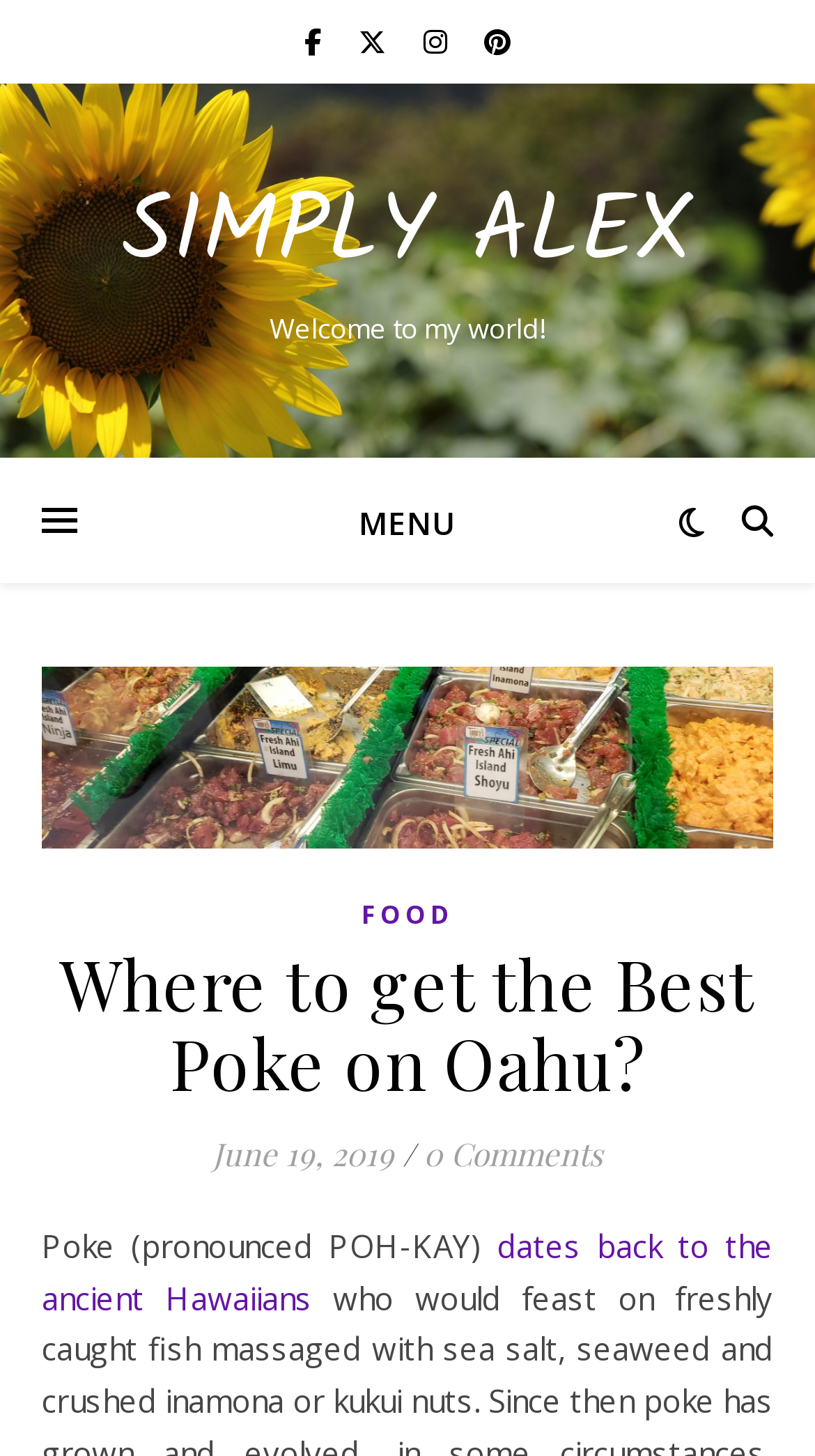Use a single word or phrase to answer the following:
What is the origin of Poke?

Ancient Hawaiians